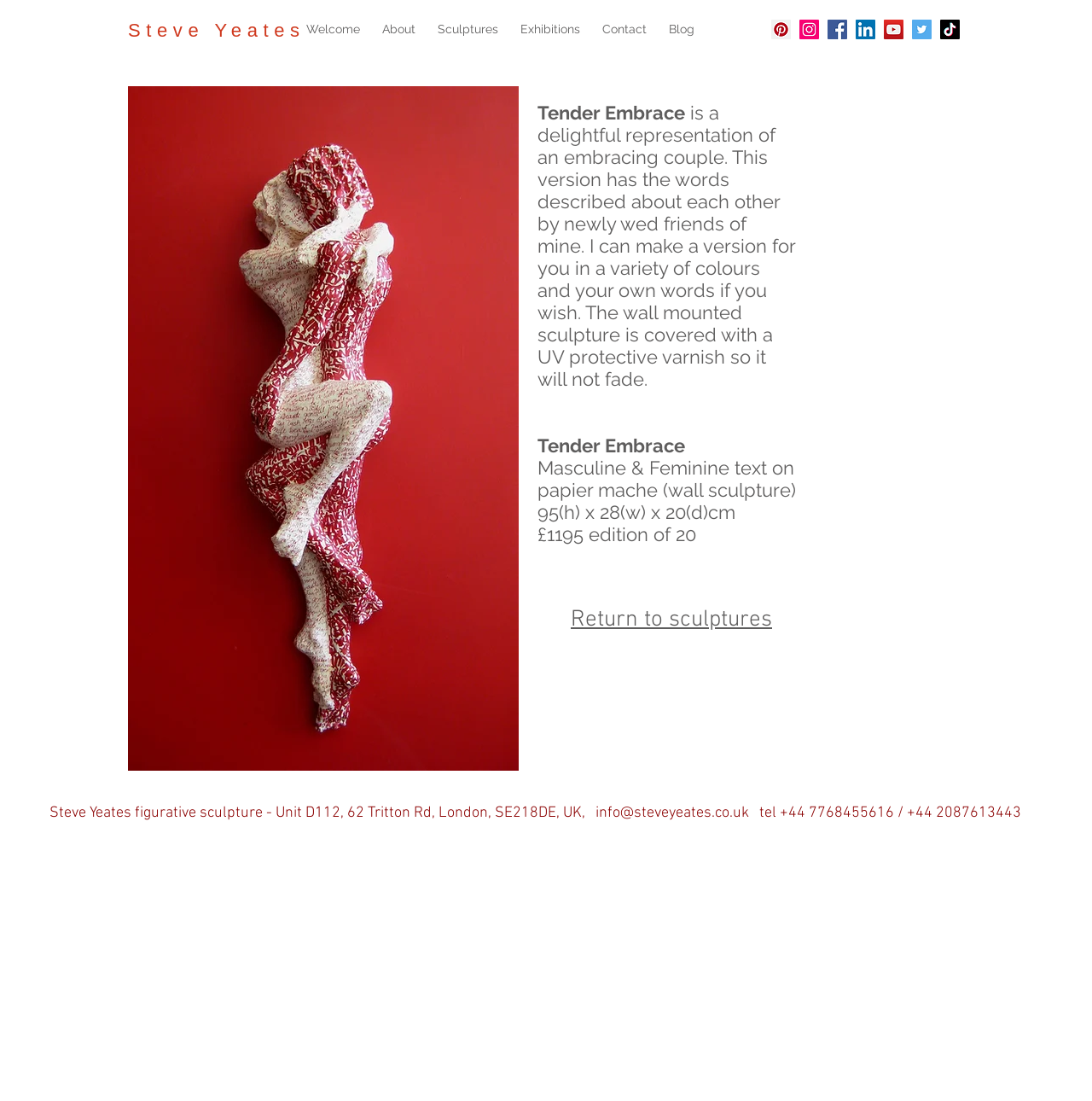Please specify the coordinates of the bounding box for the element that should be clicked to carry out this instruction: "Open the 'Exhibitions' page". The coordinates must be four float numbers between 0 and 1, formatted as [left, top, right, bottom].

[0.466, 0.016, 0.541, 0.037]